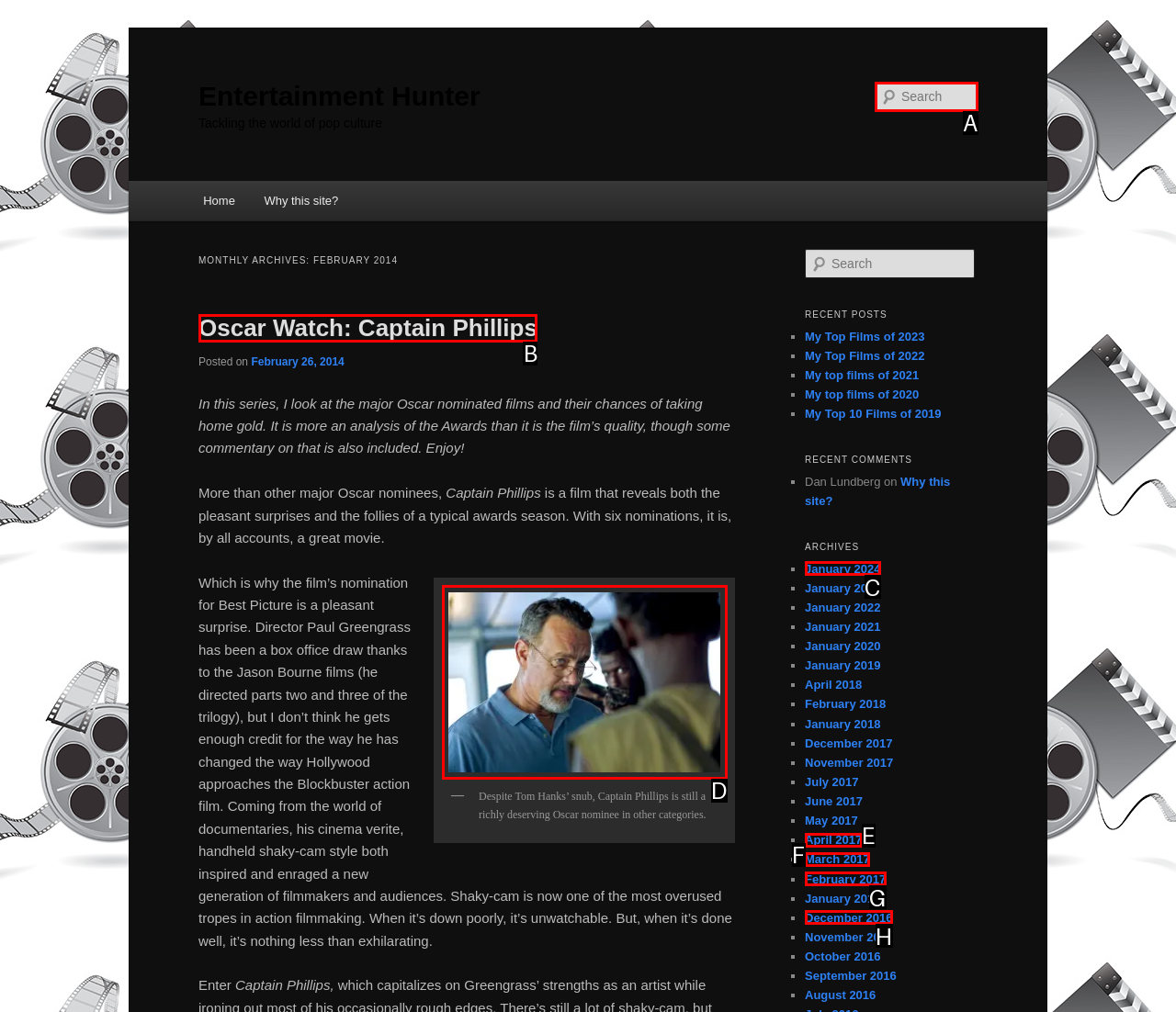Select the letter of the UI element you need to click on to fulfill this task: Read the post 'Oscar Watch: Captain Phillips'. Write down the letter only.

B